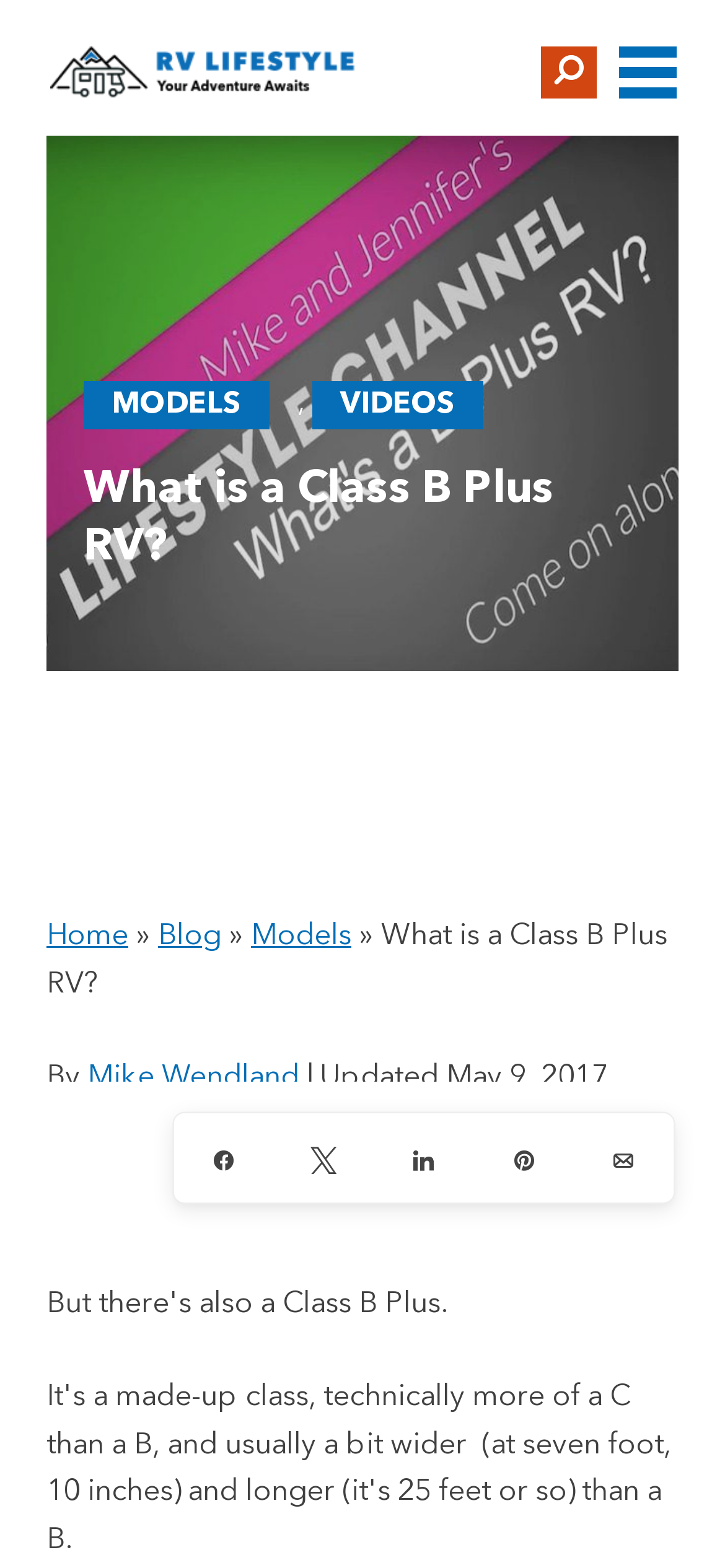Determine the bounding box coordinates of the section I need to click to execute the following instruction: "Share on Facebook". Provide the coordinates as four float numbers between 0 and 1, i.e., [left, top, right, bottom].

[0.24, 0.71, 0.378, 0.768]